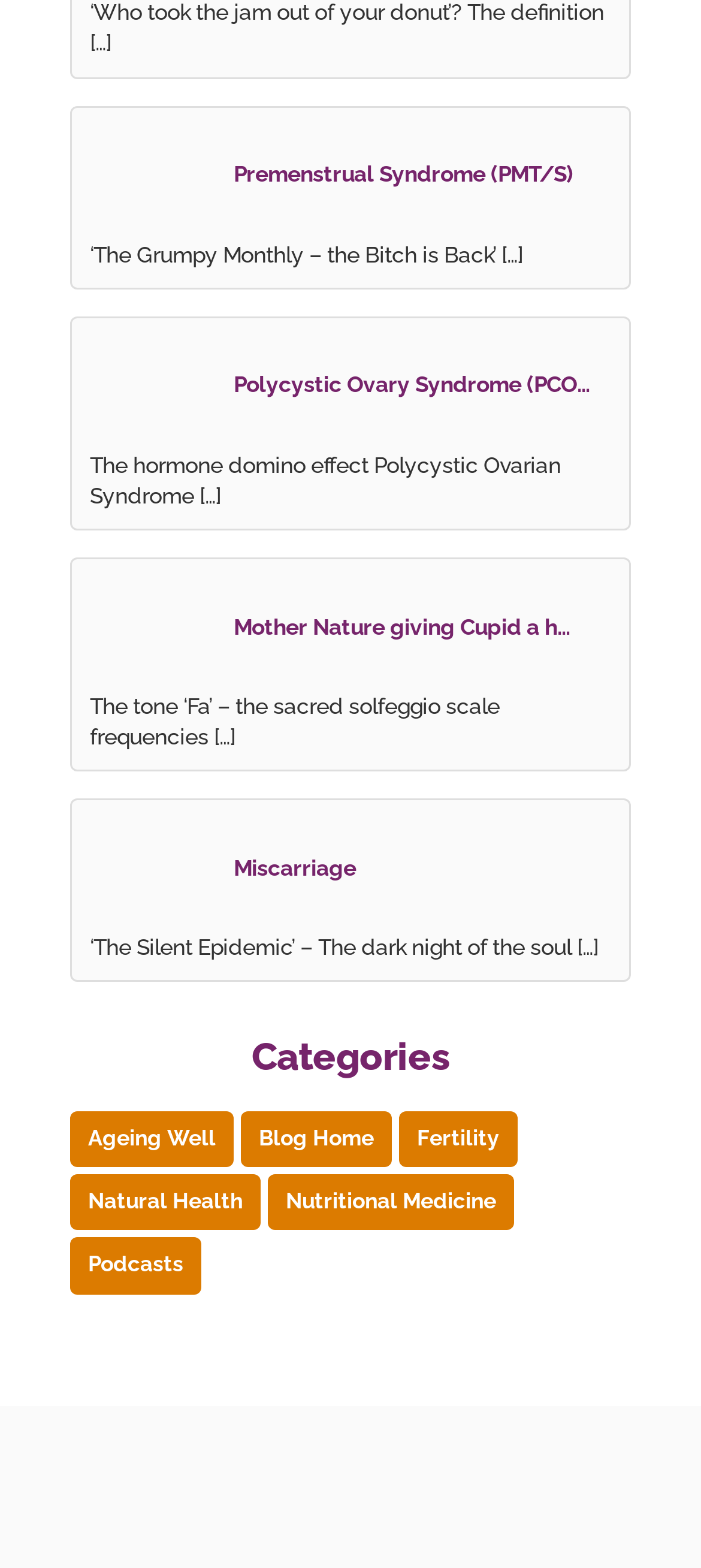Please locate the bounding box coordinates for the element that should be clicked to achieve the following instruction: "Browse the blog home page". Ensure the coordinates are given as four float numbers between 0 and 1, i.e., [left, top, right, bottom].

[0.344, 0.709, 0.559, 0.744]